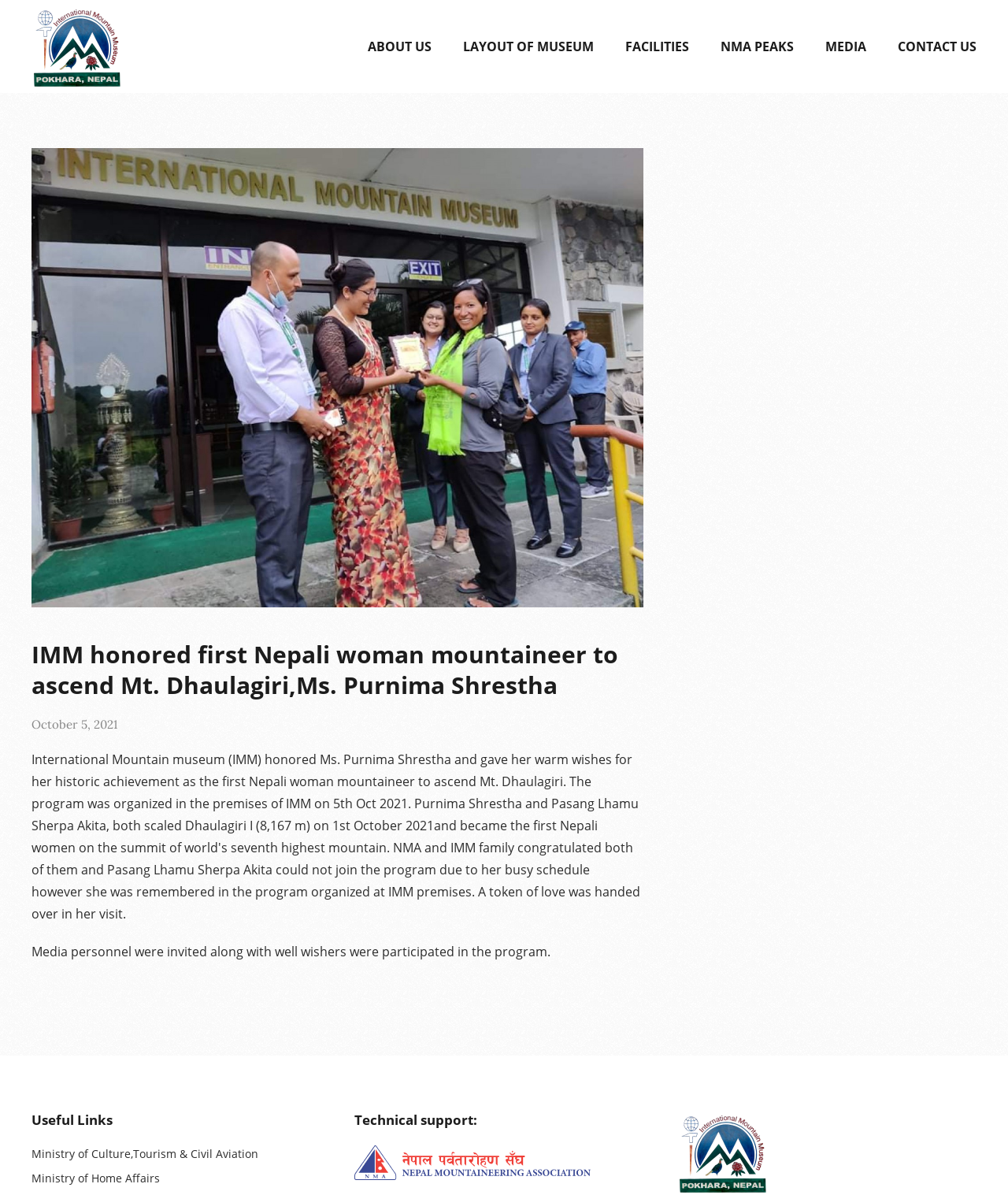Locate the bounding box of the user interface element based on this description: "Layout of Museum".

[0.444, 0.013, 0.605, 0.065]